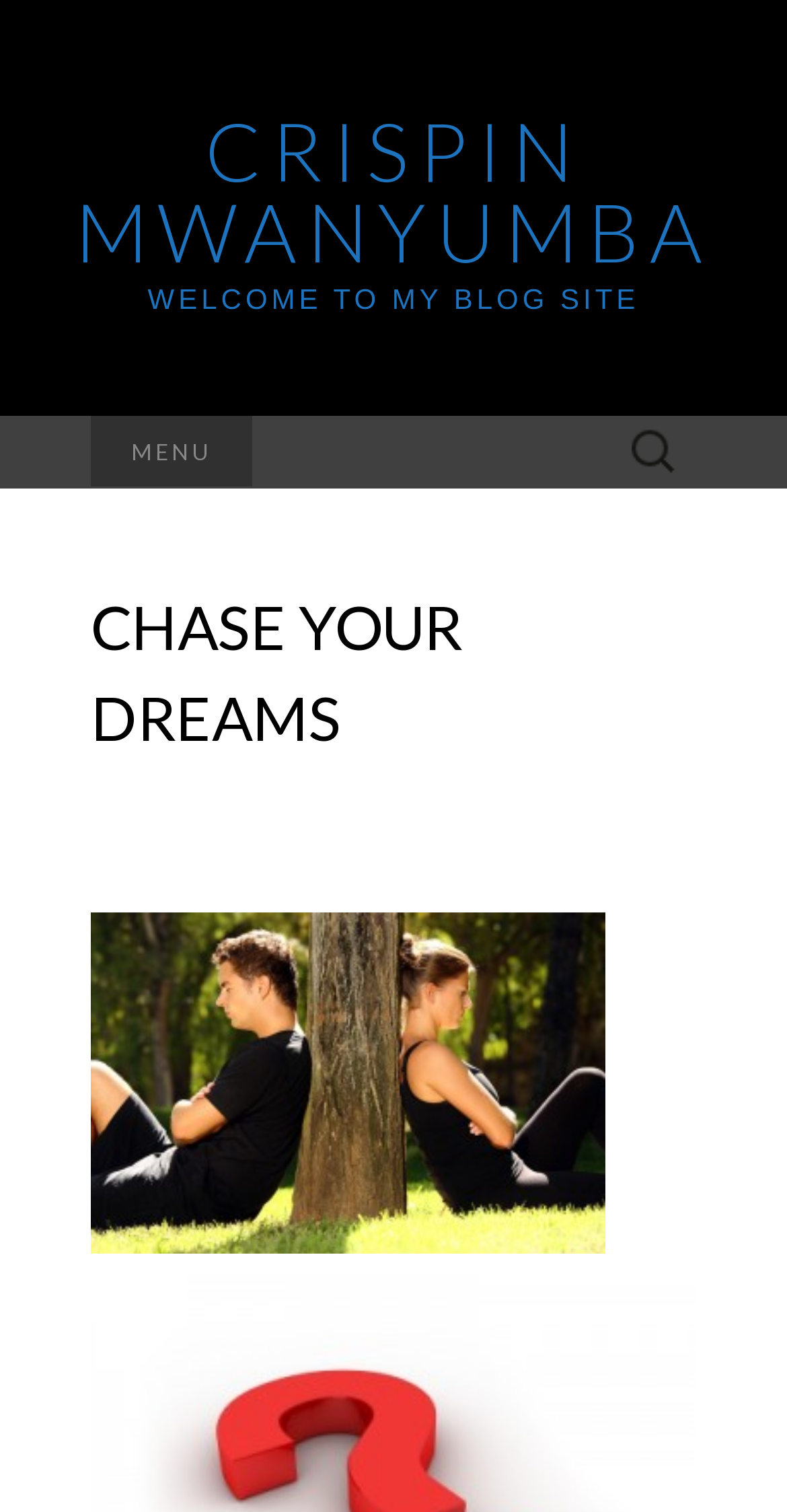What is the purpose of the search box?
Provide an in-depth and detailed answer to the question.

The search box is located near the top of the page, and it has a label 'Search for:' next to it. This suggests that the purpose of the search box is to allow users to search for specific content within the blog.